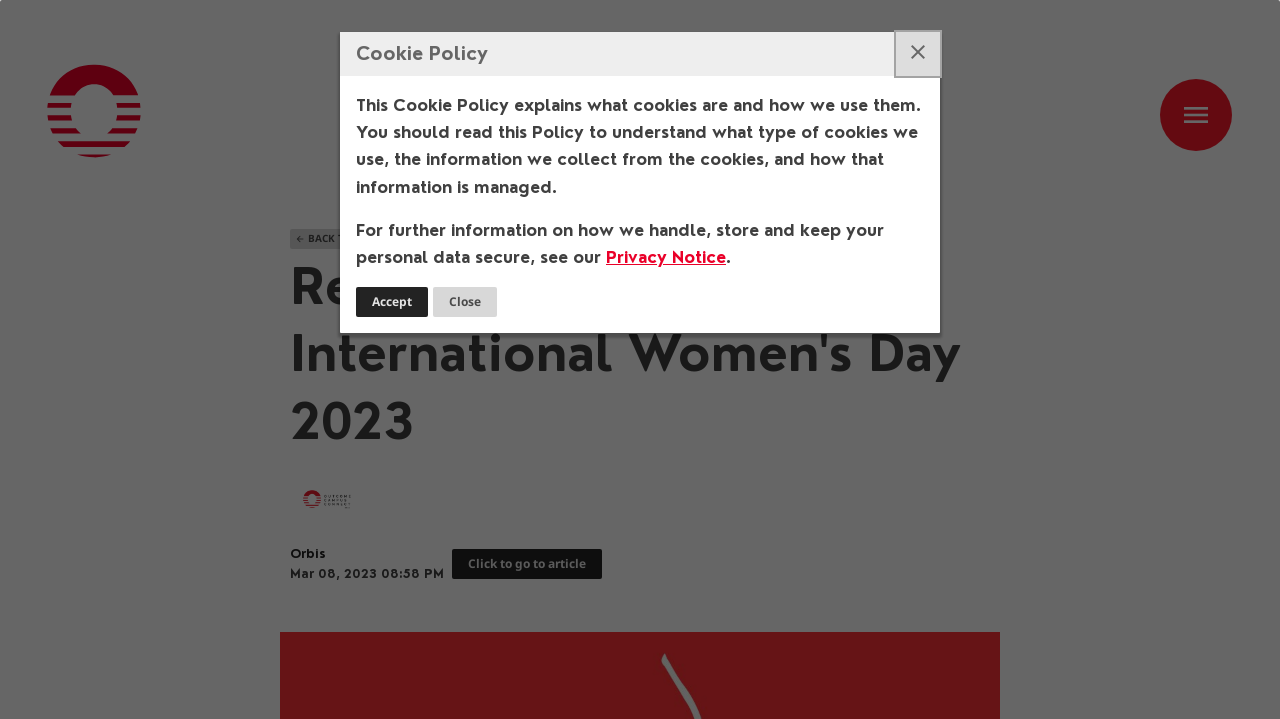Identify the bounding box coordinates of the clickable section necessary to follow the following instruction: "close the cookie policy". The coordinates should be presented as four float numbers from 0 to 1, i.e., [left, top, right, bottom].

[0.7, 0.045, 0.734, 0.106]